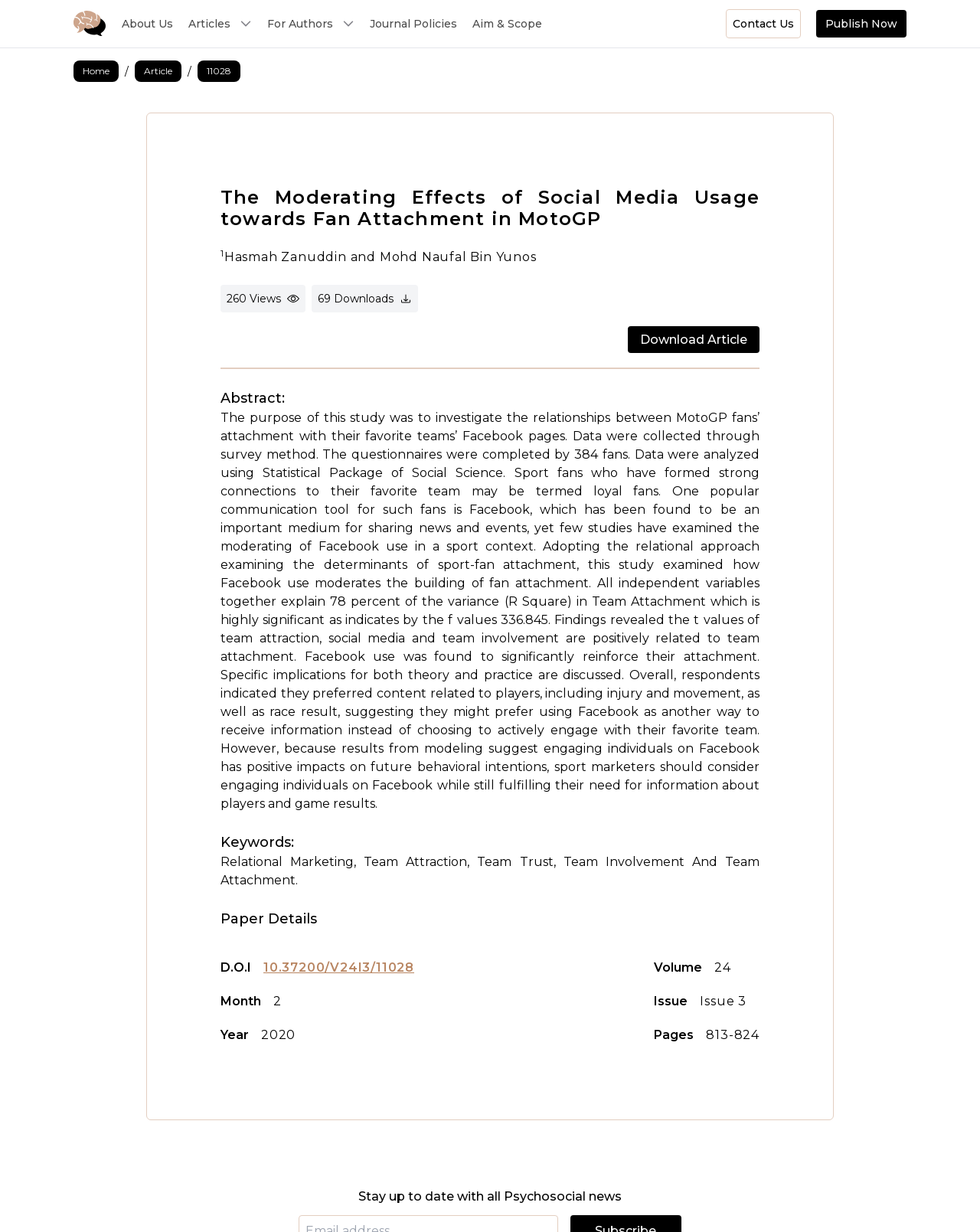Look at the image and write a detailed answer to the question: 
What is the DOI of the article?

I found the DOI by looking at the paper details section, where it is displayed as a link.